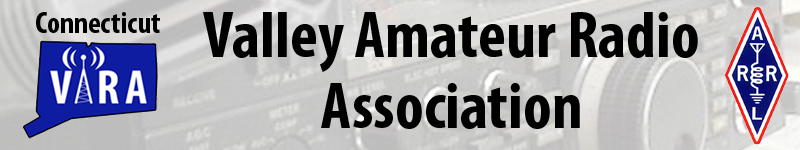Respond to the question below with a concise word or phrase:
What organization's symbol is on the right?

ARRL